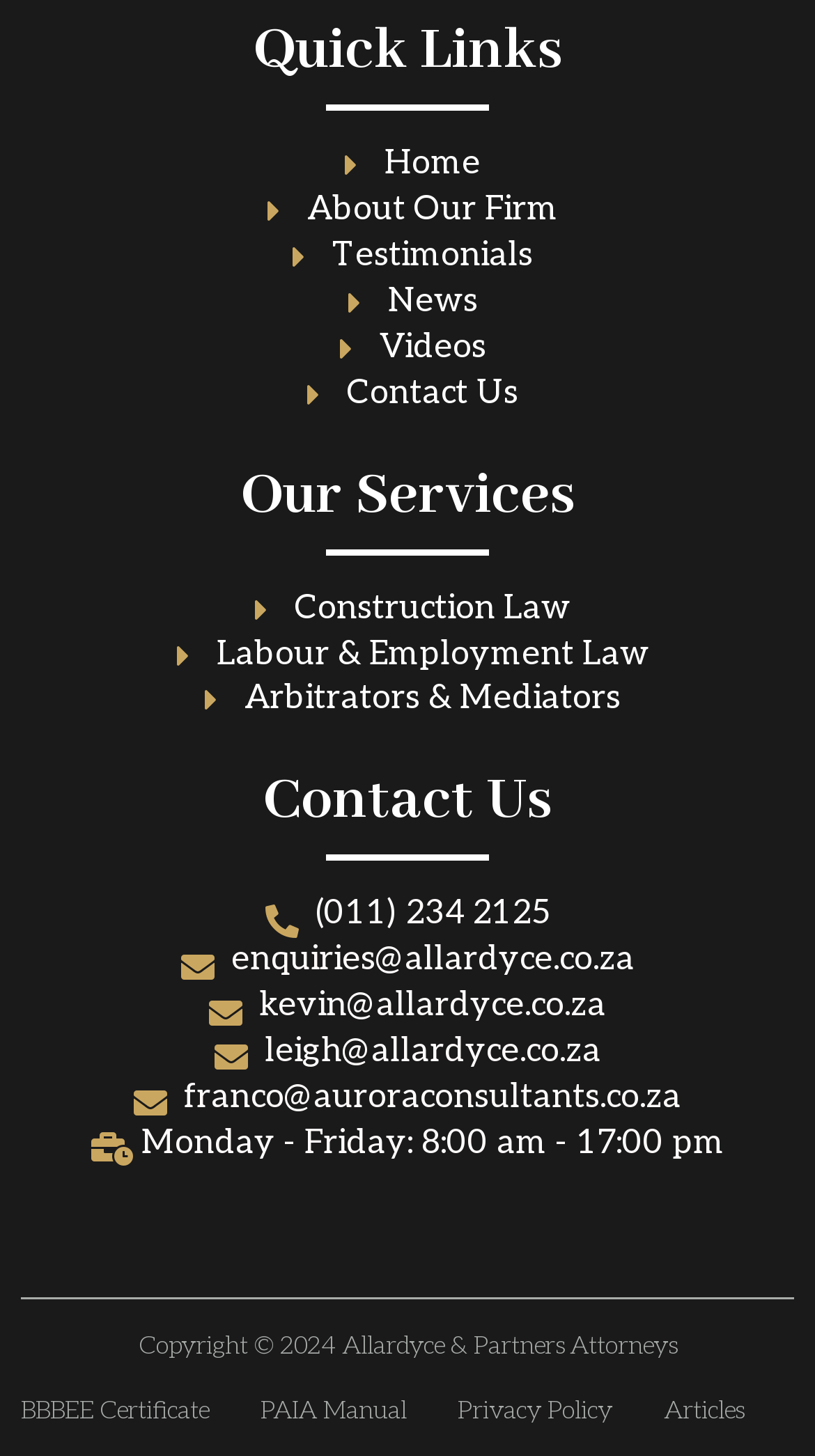What is the first quick link?
Please answer the question with as much detail and depth as you can.

The first quick link is 'Home' because it is the first link under the 'Quick Links' heading, which is located at the top of the webpage with a bounding box coordinate of [0.41, 0.098, 0.59, 0.13].